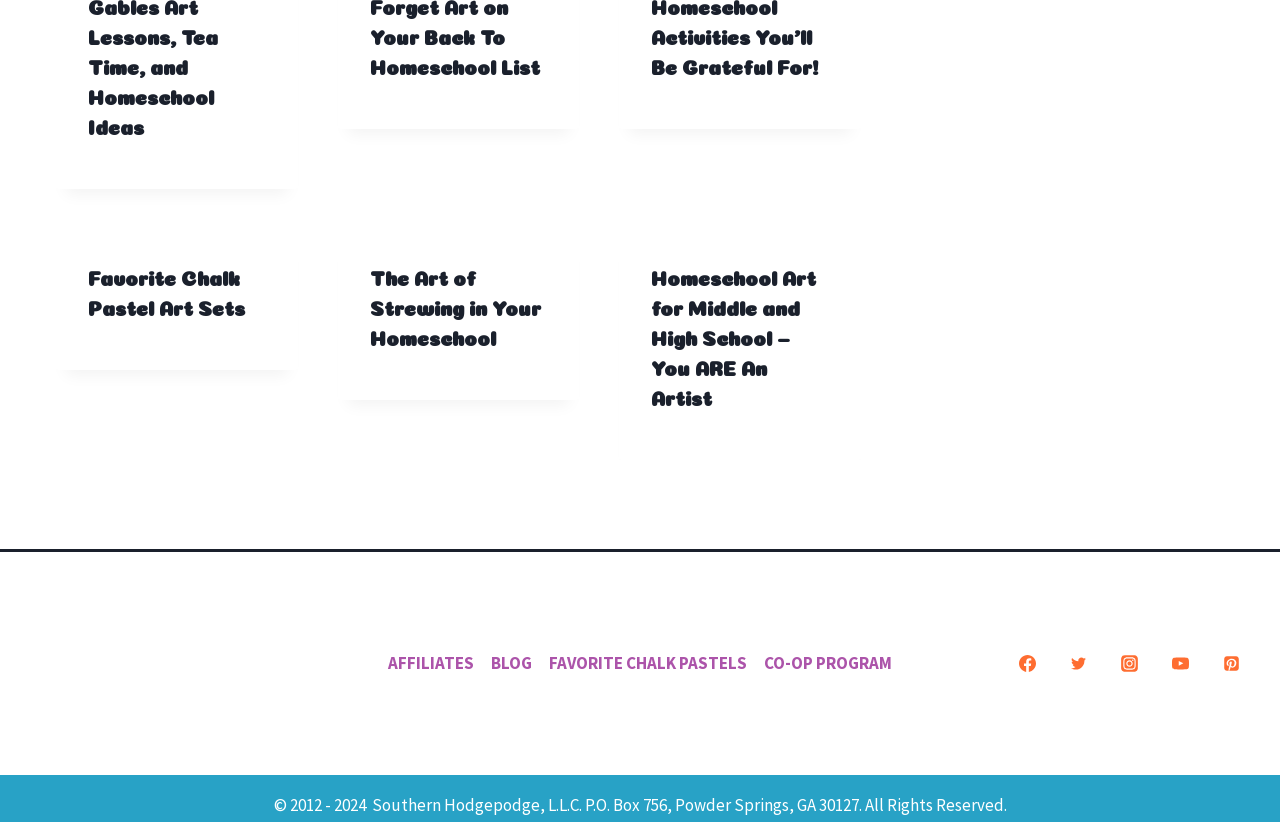What is the name of the company mentioned in the footer?
Please craft a detailed and exhaustive response to the question.

I looked at the footer section of the webpage and found the text '© 2012 - 2024 Southern Hodgepodge, L.L.C.', which indicates the name of the company.